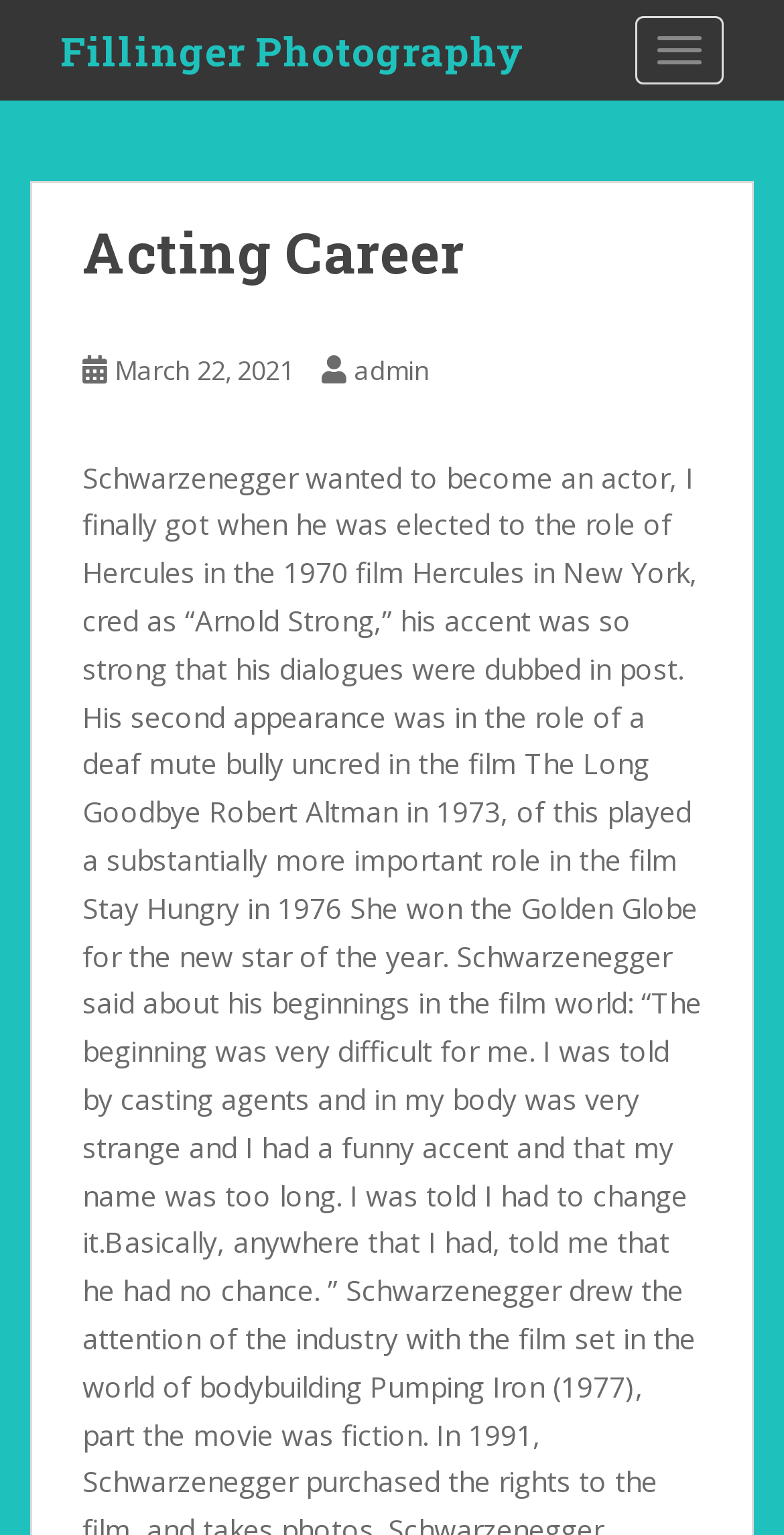Locate the UI element described by March 22, 2021May 5, 2024 and provide its bounding box coordinates. Use the format (top-left x, top-left y, bottom-right x, bottom-right y) with all values as floating point numbers between 0 and 1.

[0.146, 0.229, 0.374, 0.253]